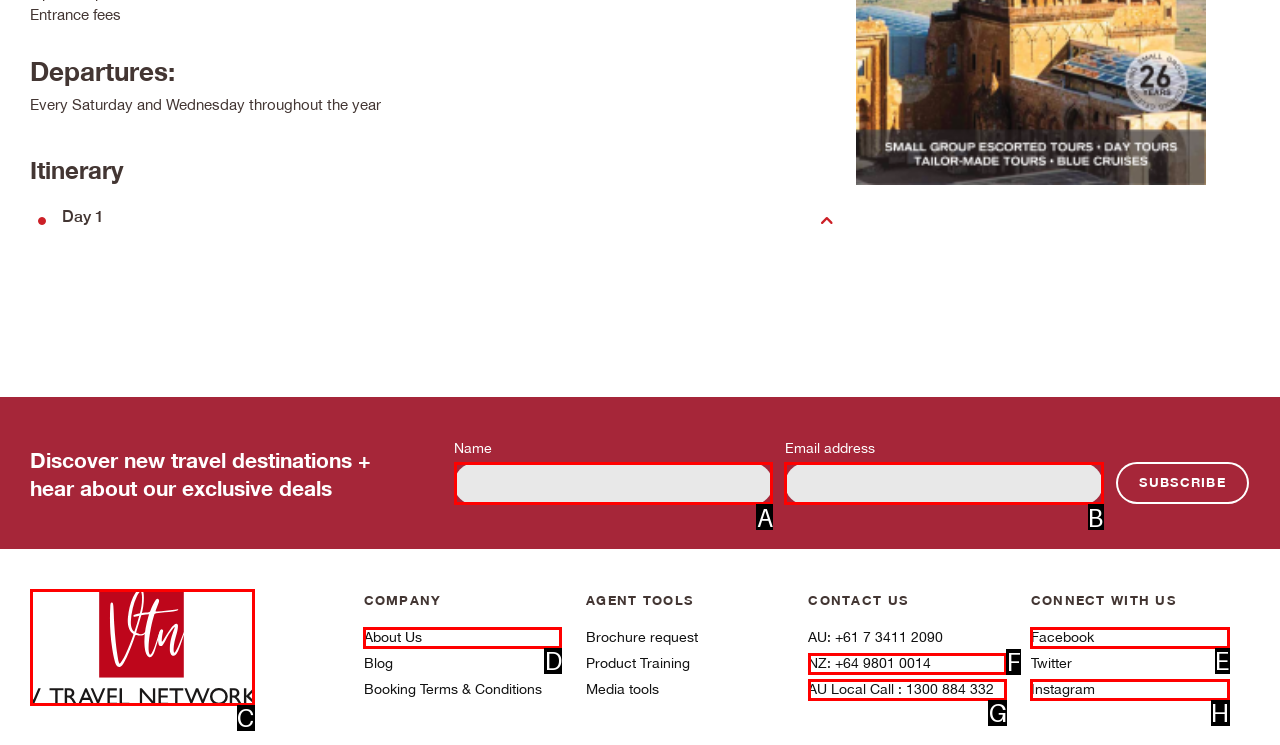Which option should I select to accomplish the task: Click on HOME link? Respond with the corresponding letter from the given choices.

None